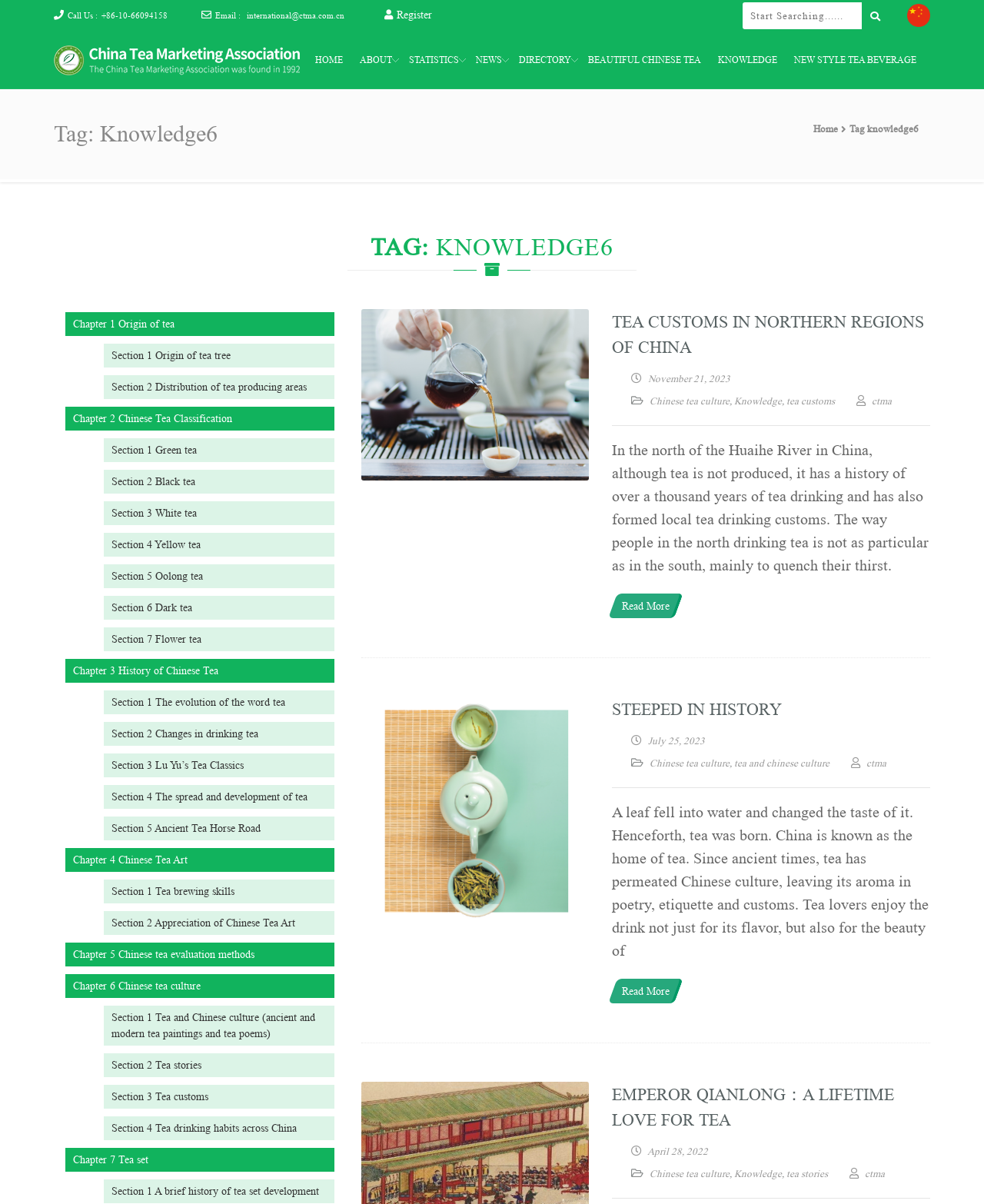Identify the bounding box for the UI element described as: "ctma". Ensure the coordinates are four float numbers between 0 and 1, formatted as [left, top, right, bottom].

[0.865, 0.629, 0.901, 0.639]